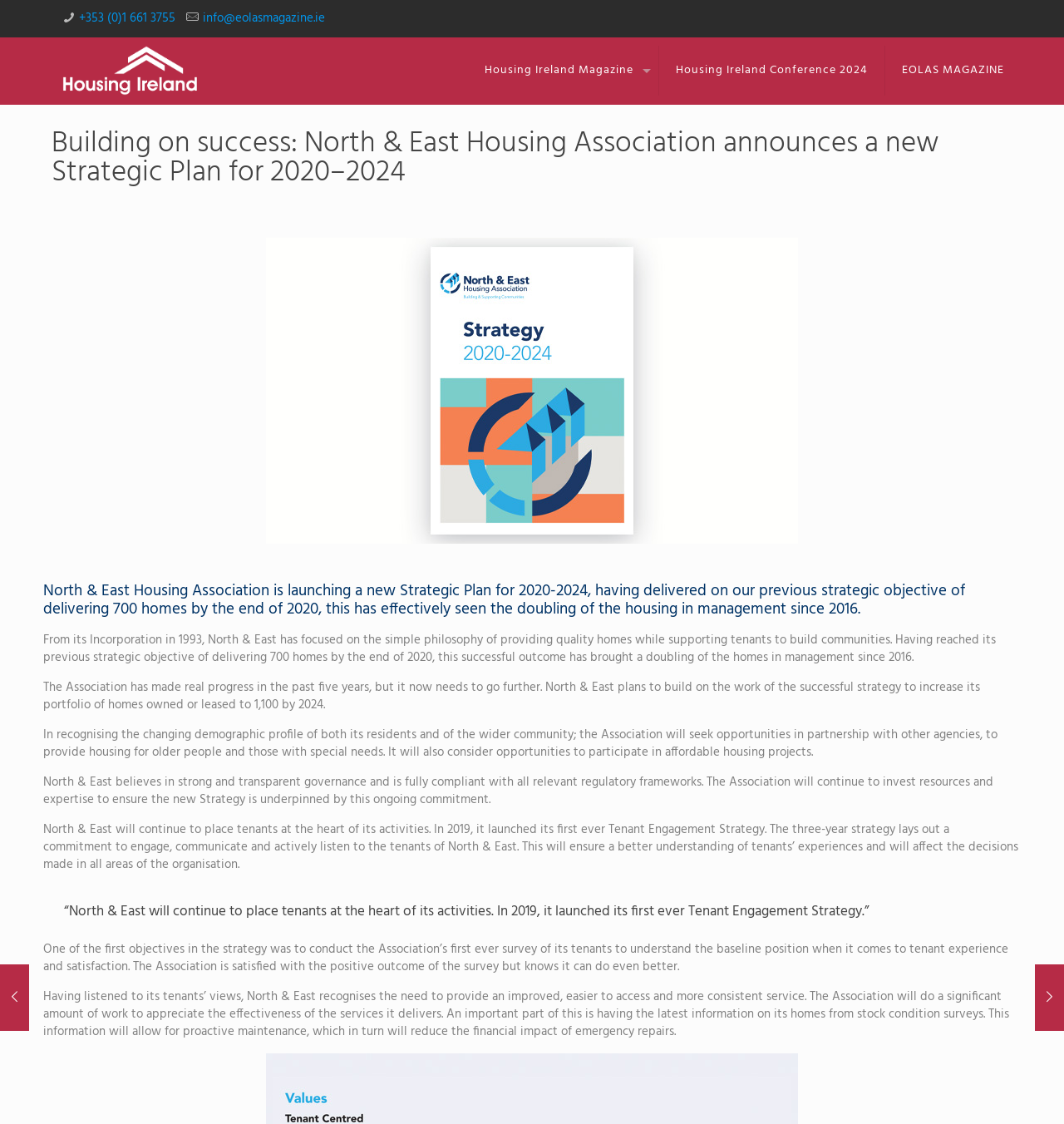What is the purpose of North & East Housing Association's stock condition surveys?
Based on the image content, provide your answer in one word or a short phrase.

proactive maintenance